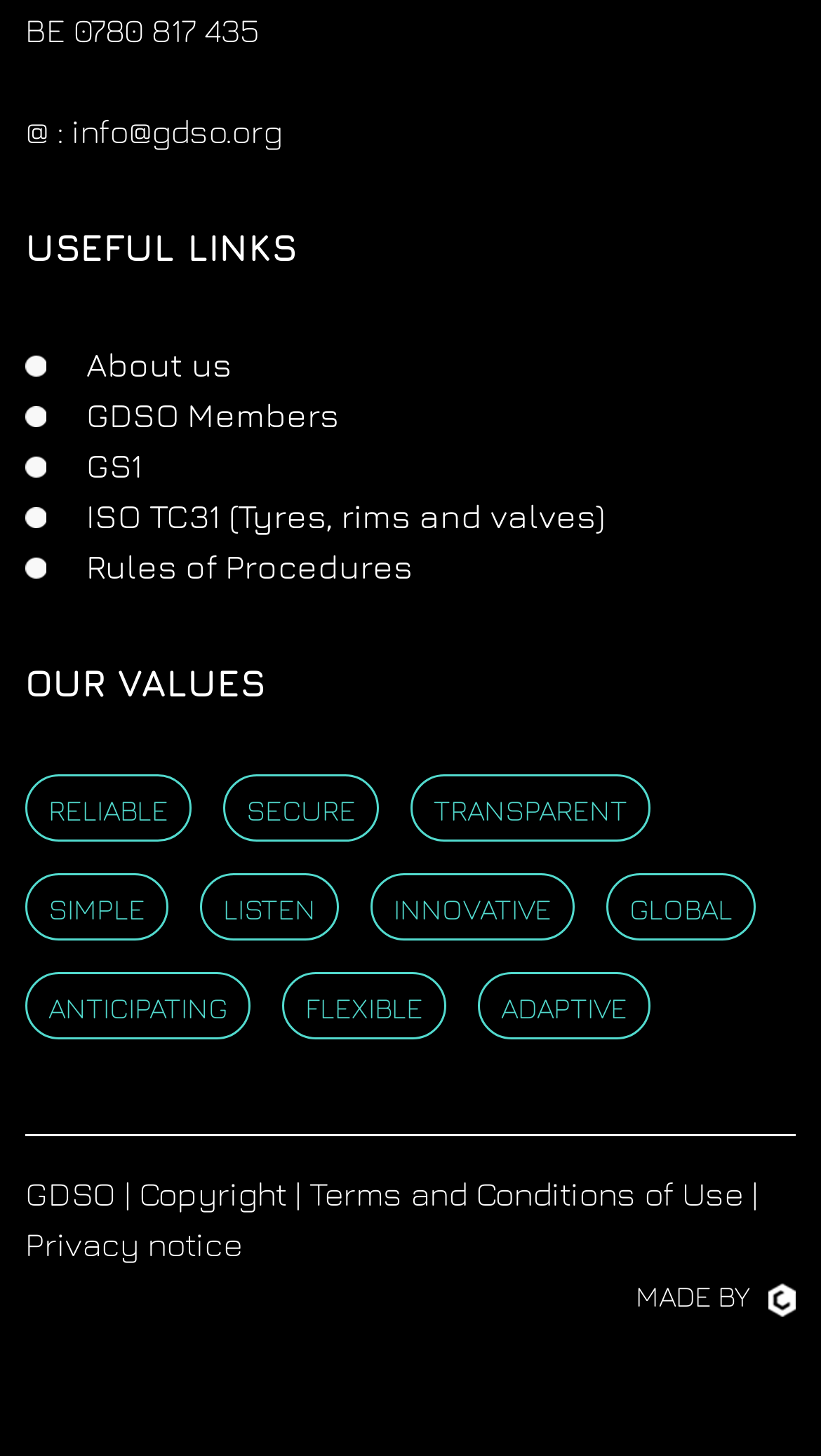Please find the bounding box coordinates for the clickable element needed to perform this instruction: "check the copyright information".

[0.169, 0.807, 0.349, 0.833]